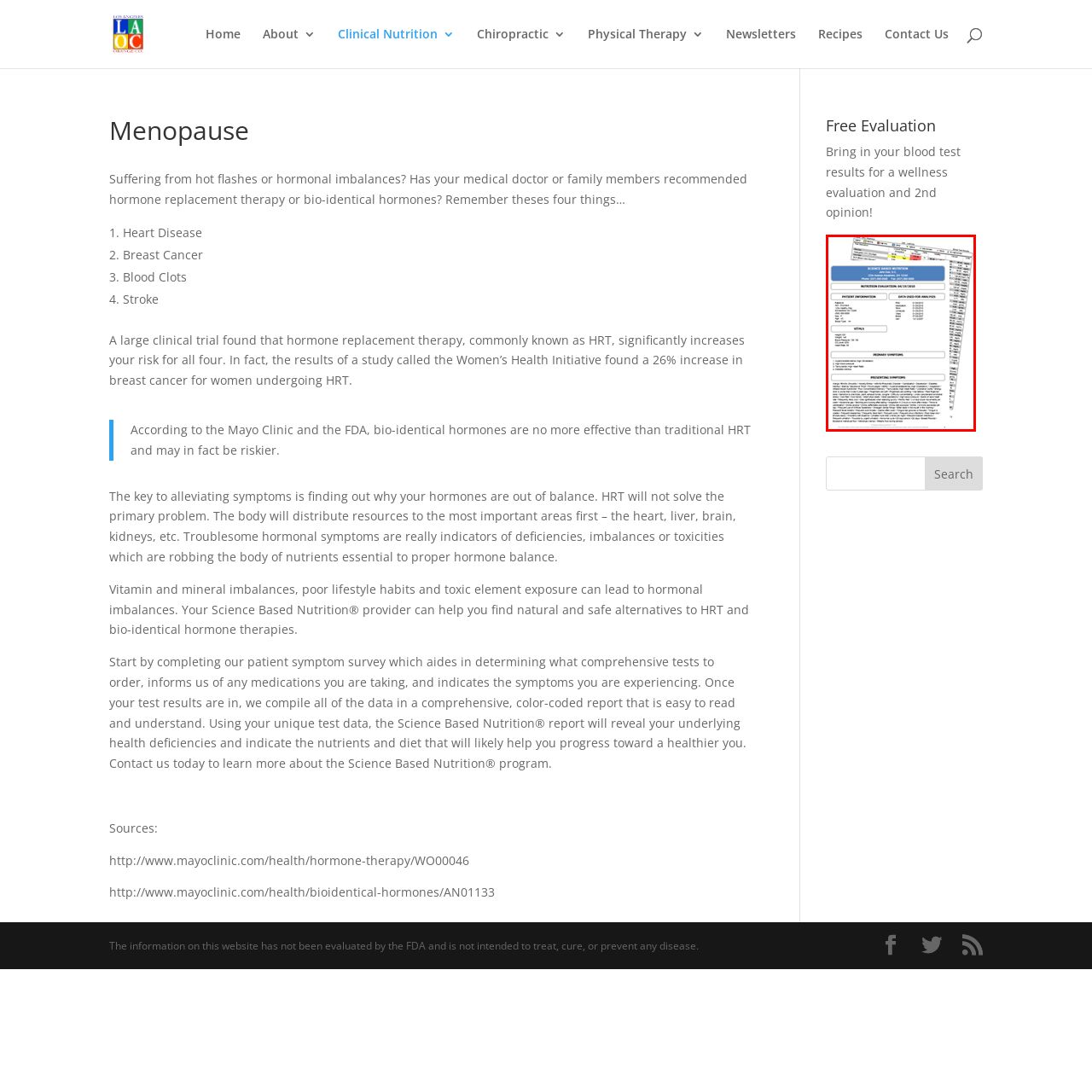Refer to the section enclosed in the red box, What is the purpose of this report? Please answer briefly with a single word or phrase.

To guide wellness strategy